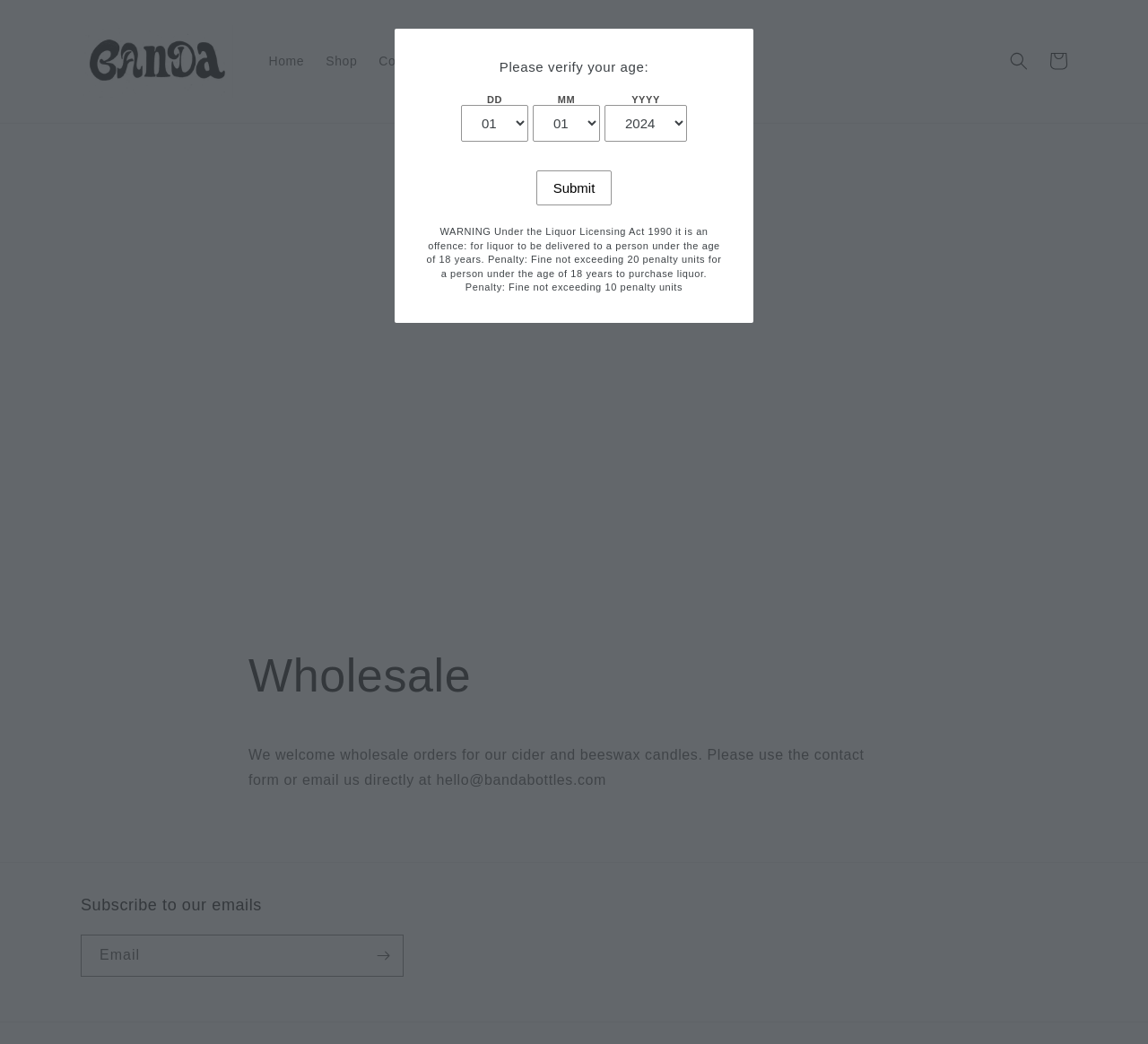Create a detailed summary of the webpage's content and design.

The webpage is titled "Wholesale – Banda" and has a prominent header section at the top with a logo image of "Banda" on the left, followed by navigation links to "Home", "Shop", "Contact", and "Cart" on the right. 

Below the header, there is a warning message stating the laws regarding liquor sales to minors, accompanied by a submission form to verify the user's age. The form consists of three dropdown menus for day, month, and year, and a "Submit" button.

On the left side of the page, there is a main section with a heading "Wholesale" and a paragraph of text describing the wholesale orders for cider and beeswax candles, along with contact information.

At the bottom of the page, there is a section to subscribe to the website's emails, featuring a heading "Subscribe to our emails", a text box to input an email address, and a "Subscribe" button.

There are no images on the page except for the "Banda" logo.